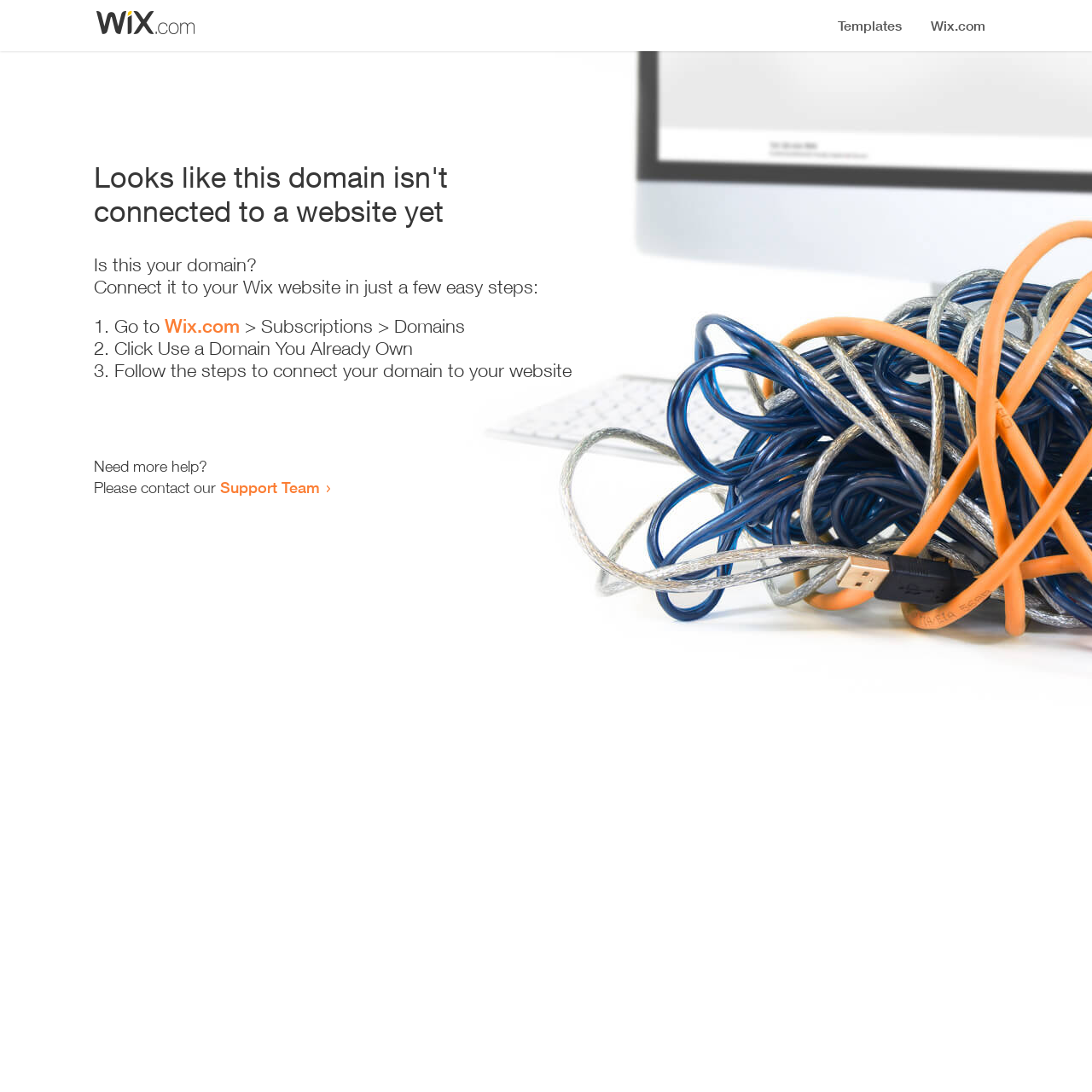Reply to the question with a single word or phrase:
What is the purpose of this webpage?

Domain connection guide